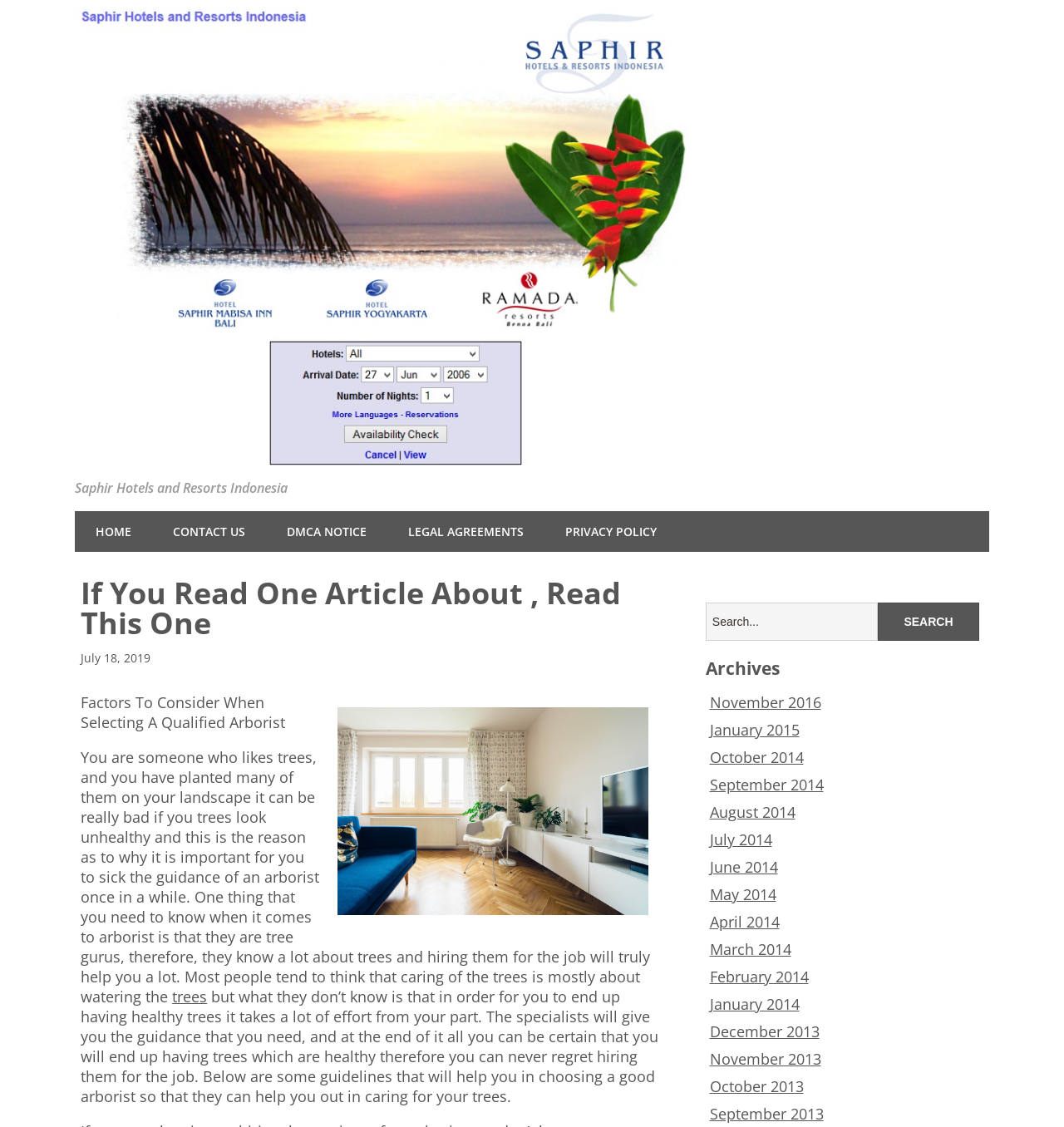For the element described, predict the bounding box coordinates as (top-left x, top-left y, bottom-right x, bottom-right y). All values should be between 0 and 1. Element description: value="Search"

[0.825, 0.535, 0.921, 0.569]